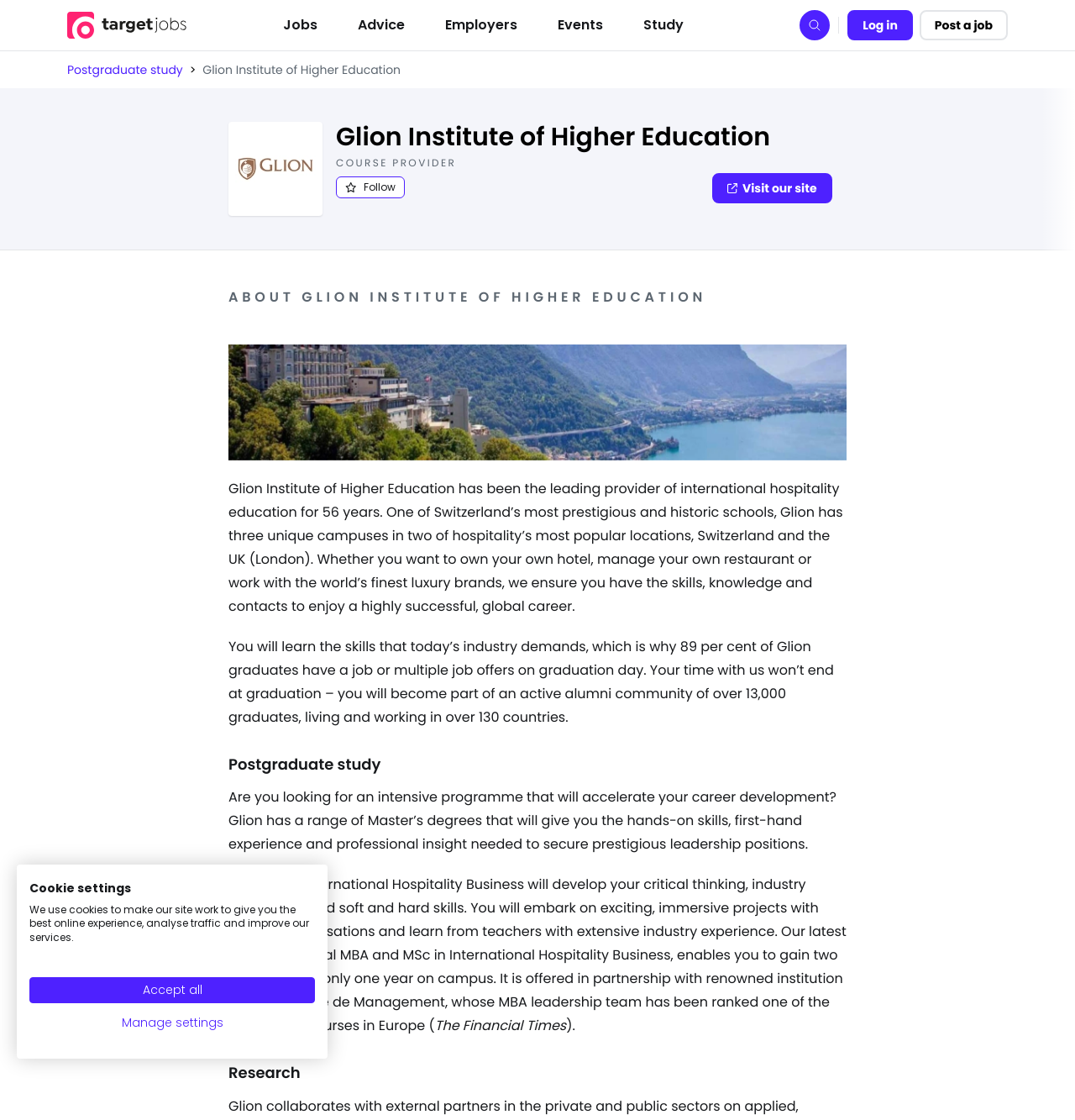Please extract the webpage's main title and generate its text content.

Glion Institute of Higher Education
|